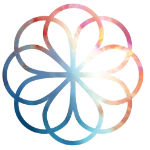What color is at the base of the flower icon?
Kindly answer the question with as much detail as you can.

According to the caption, the flower icon incorporates a gradient of colors, with deep blue at the base, which implies that the base of the icon is deep blue in color.